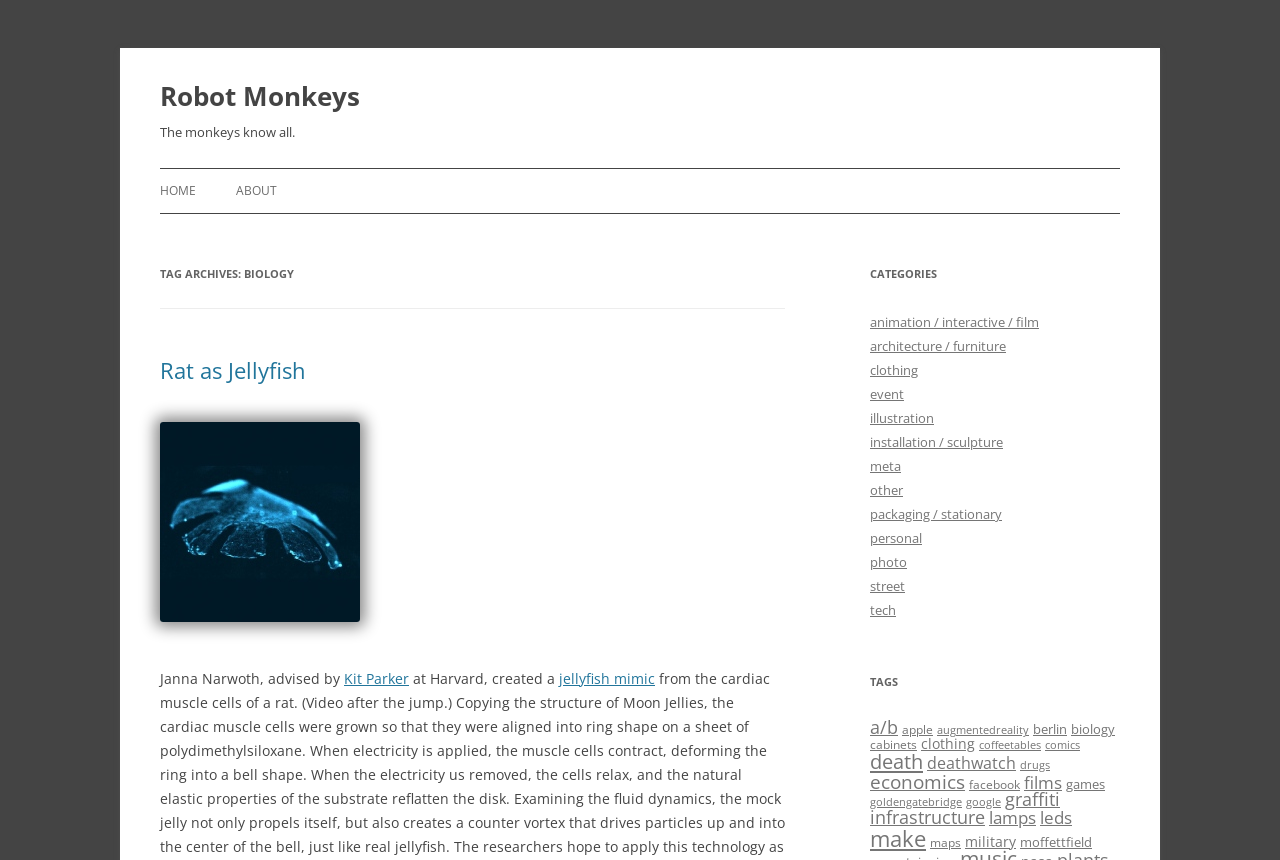Answer the question using only one word or a concise phrase: What is the name of the advisor of Janna Narwoth?

Kit Parker